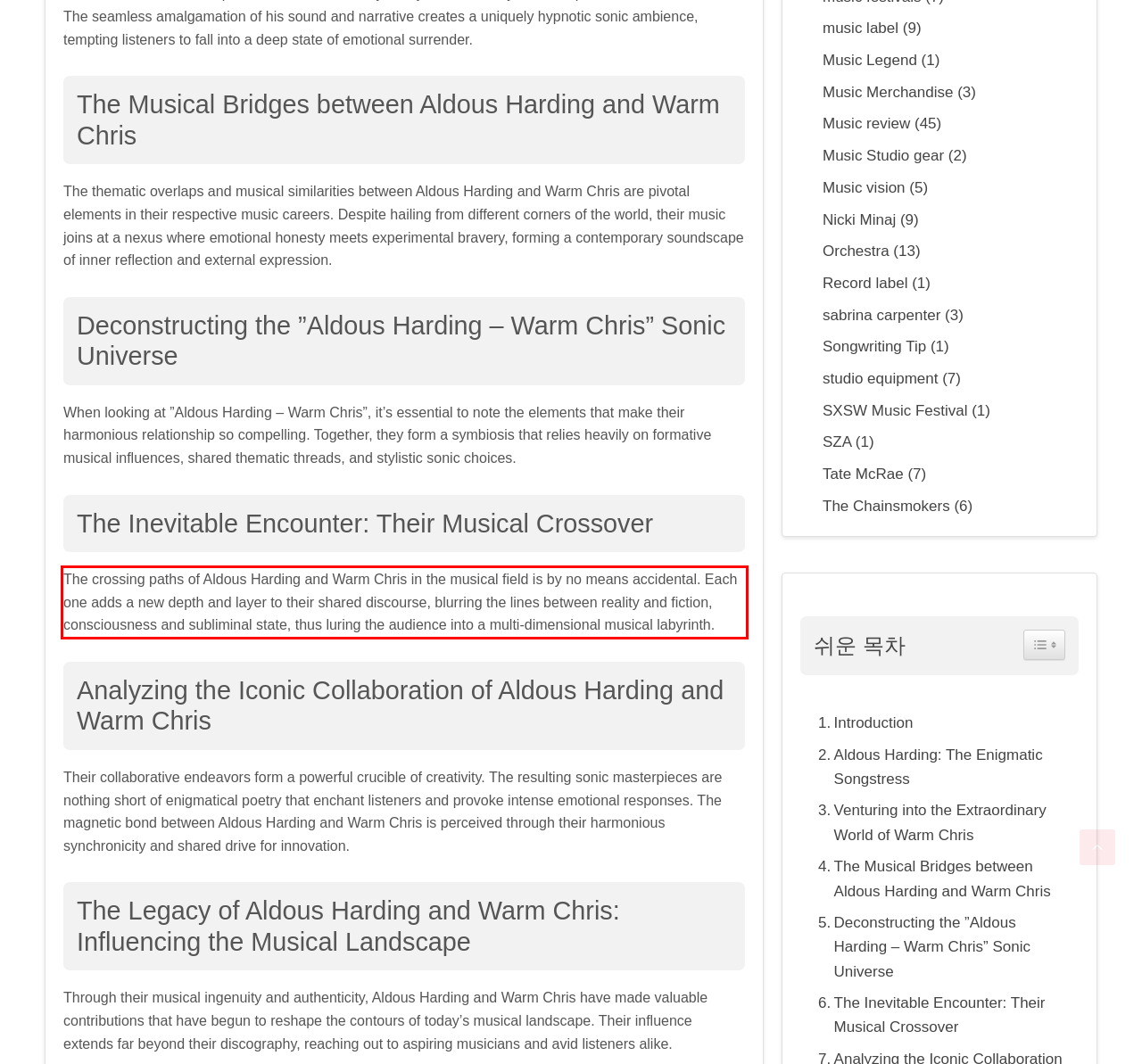You are looking at a screenshot of a webpage with a red rectangle bounding box. Use OCR to identify and extract the text content found inside this red bounding box.

The crossing paths of Aldous Harding and Warm Chris in the musical field is by no means accidental. Each one adds a new depth and layer to their shared discourse, blurring the lines between reality and fiction, consciousness and subliminal state, thus luring the audience into a multi-dimensional musical labyrinth.